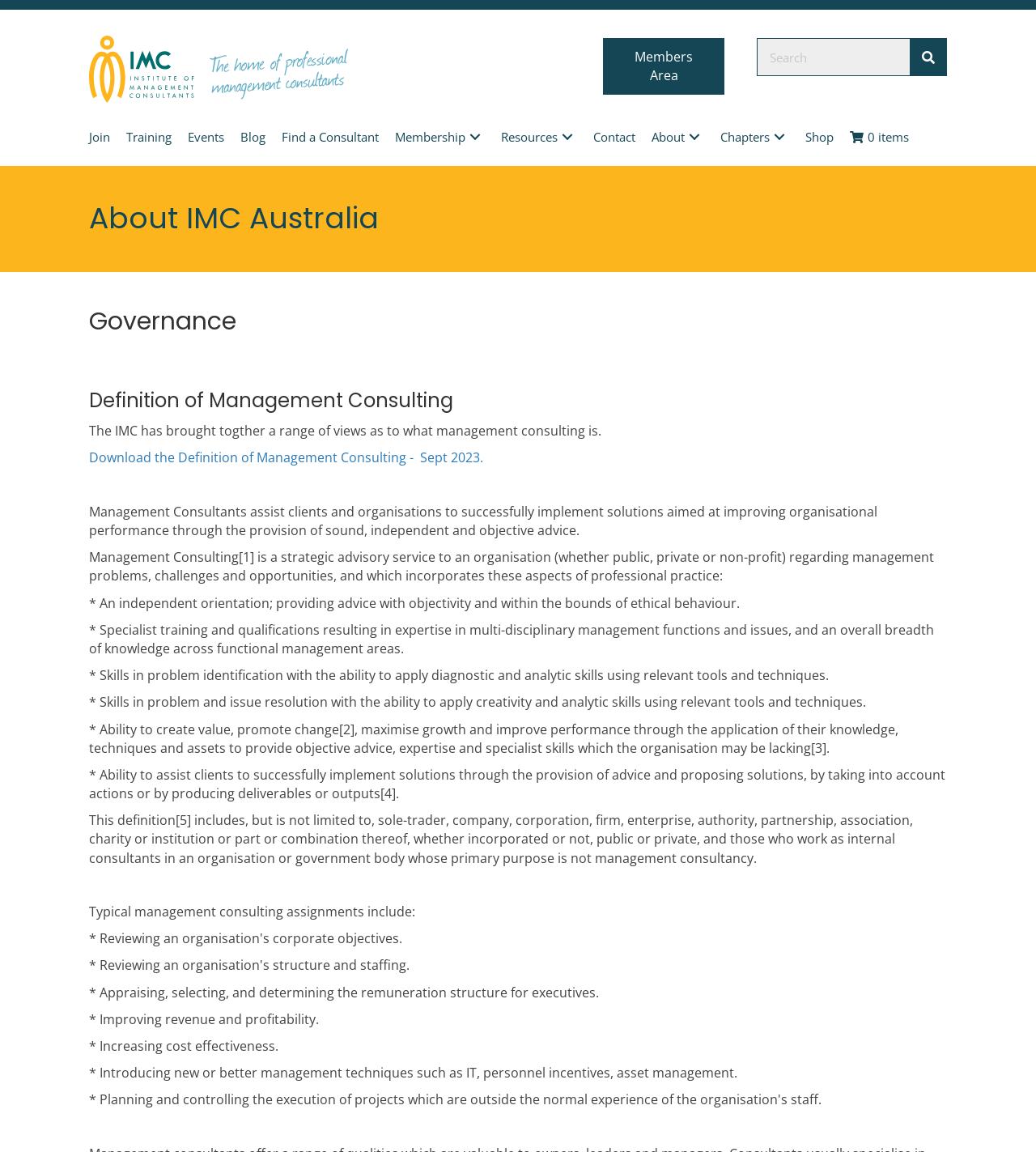Pinpoint the bounding box coordinates of the element to be clicked to execute the instruction: "Search for something".

[0.731, 0.034, 0.878, 0.065]